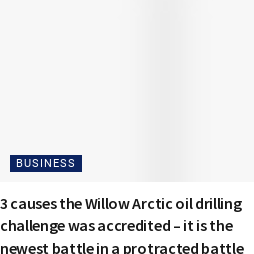Thoroughly describe the content and context of the image.

The image features an article titled "3 causes the Willow Arctic oil drilling challenge was accredited – it is the newest battle in a protracted battle over Alaska’s North Slope." This text highlights significant themes regarding environmental and corporate interests surrounding oil drilling in sensitive Arctic regions. Below the title, there is a link labeled "BUSINESS," which likely directs readers to a broader selection of related business topics. The article aims to inform readers about the complexities and implications of the Willow project, reflecting ongoing debates within the context of energy policy and environmental conservation.